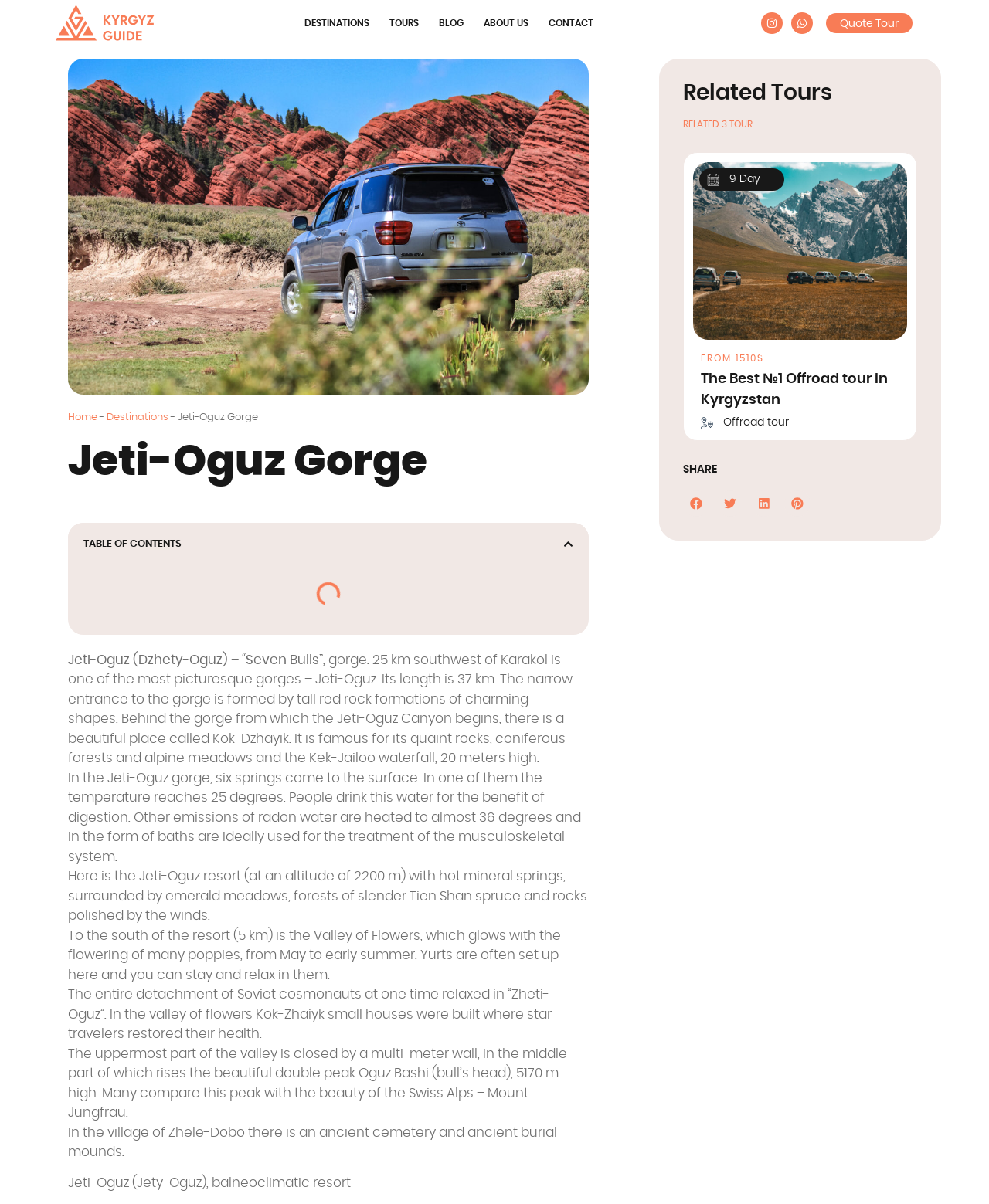Identify the bounding box coordinates for the element you need to click to achieve the following task: "View the '9 Day FROM 1510$ The Best №1 Offroad tour in Kyrgyzstan Offroad tour'". The coordinates must be four float values ranging from 0 to 1, formatted as [left, top, right, bottom].

[0.691, 0.126, 0.927, 0.366]